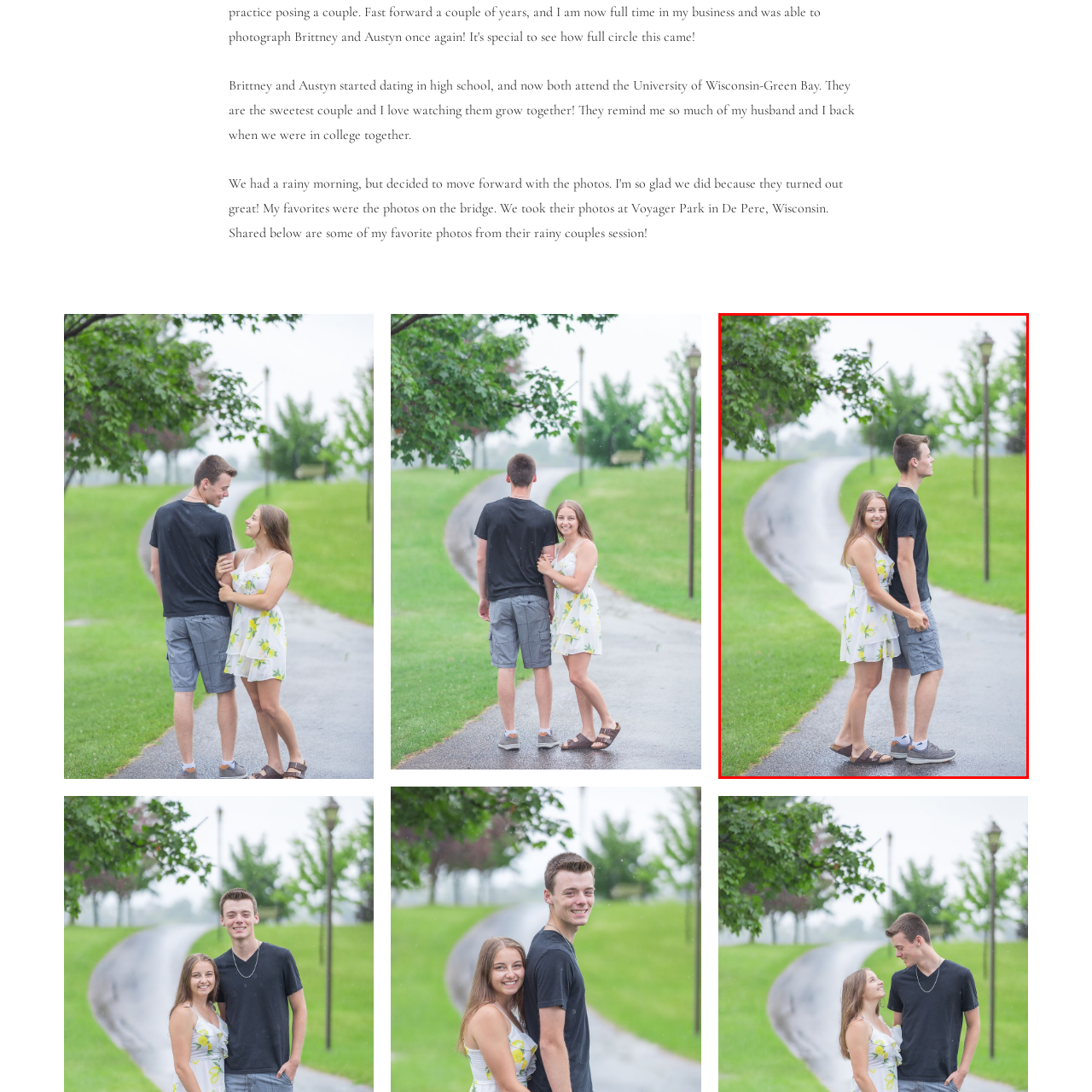Detail the features and components of the image inside the red outline.

In a serene park scene under a gentle rain, a young couple shares a tender moment. The girl, dressed in a white dress adorned with cheerful lemon patterns, stands playfully beside her partner, who is wearing a simple black t-shirt and light gray shorts. They are holding hands, symbolizing their close bond and connection. The lush greenery surrounding them, combined with the soft path winding in the background, creates a romantic and cozy atmosphere. This image captures a beautiful memory of youth and love, reminiscent of their shared experiences as they both attend the University of Wisconsin-Green Bay. The moment reflects their journey together, from high school sweethearts to companions in their college adventures.